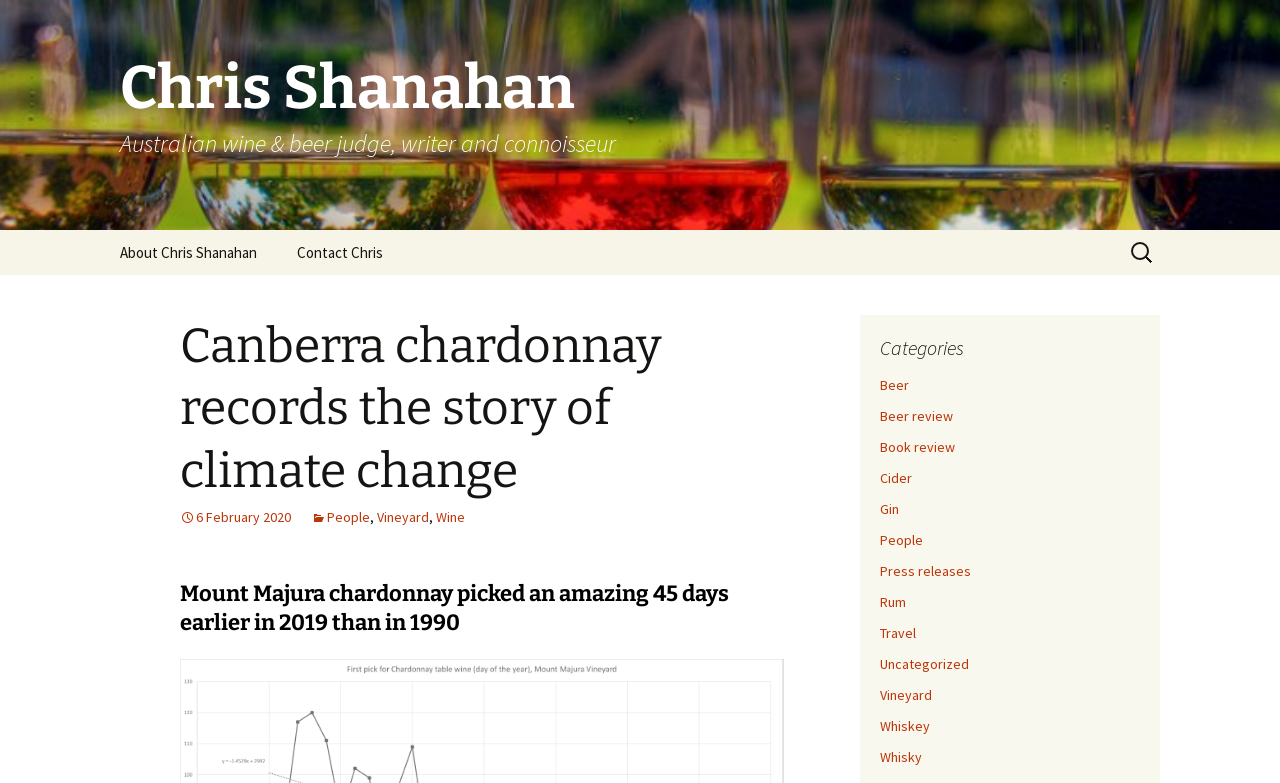Locate the bounding box coordinates of the element I should click to achieve the following instruction: "Explore the categories".

[0.688, 0.428, 0.891, 0.46]